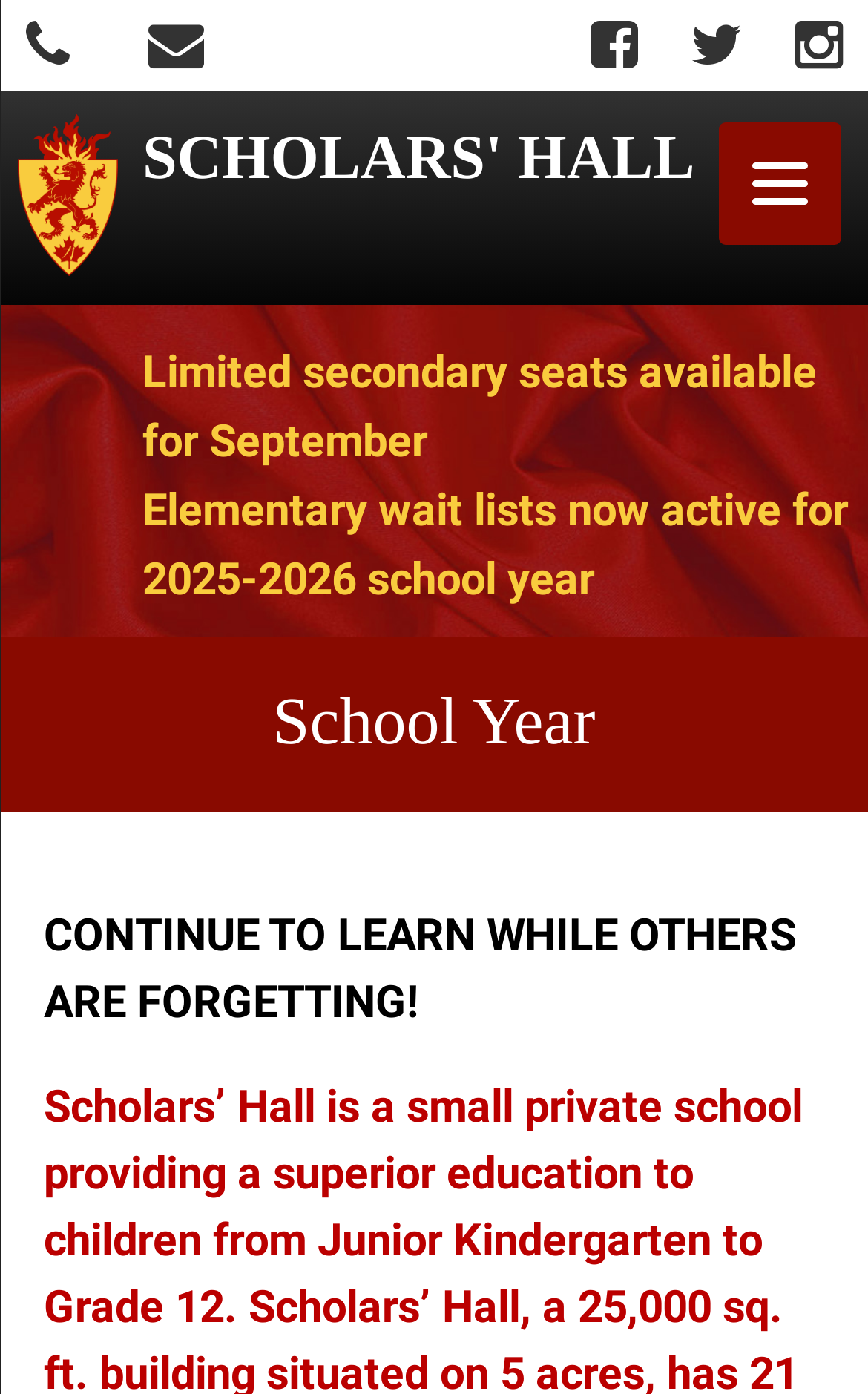What is the theme of the image present on the webpage?
Refer to the image and provide a detailed answer to the question.

The image present on the webpage can be identified by its element type as 'image' at coordinates [0.02, 0.081, 0.135, 0.198]. Although the OCR text is not provided, based on the context of the webpage, it can be inferred that the image is related to the school theme.